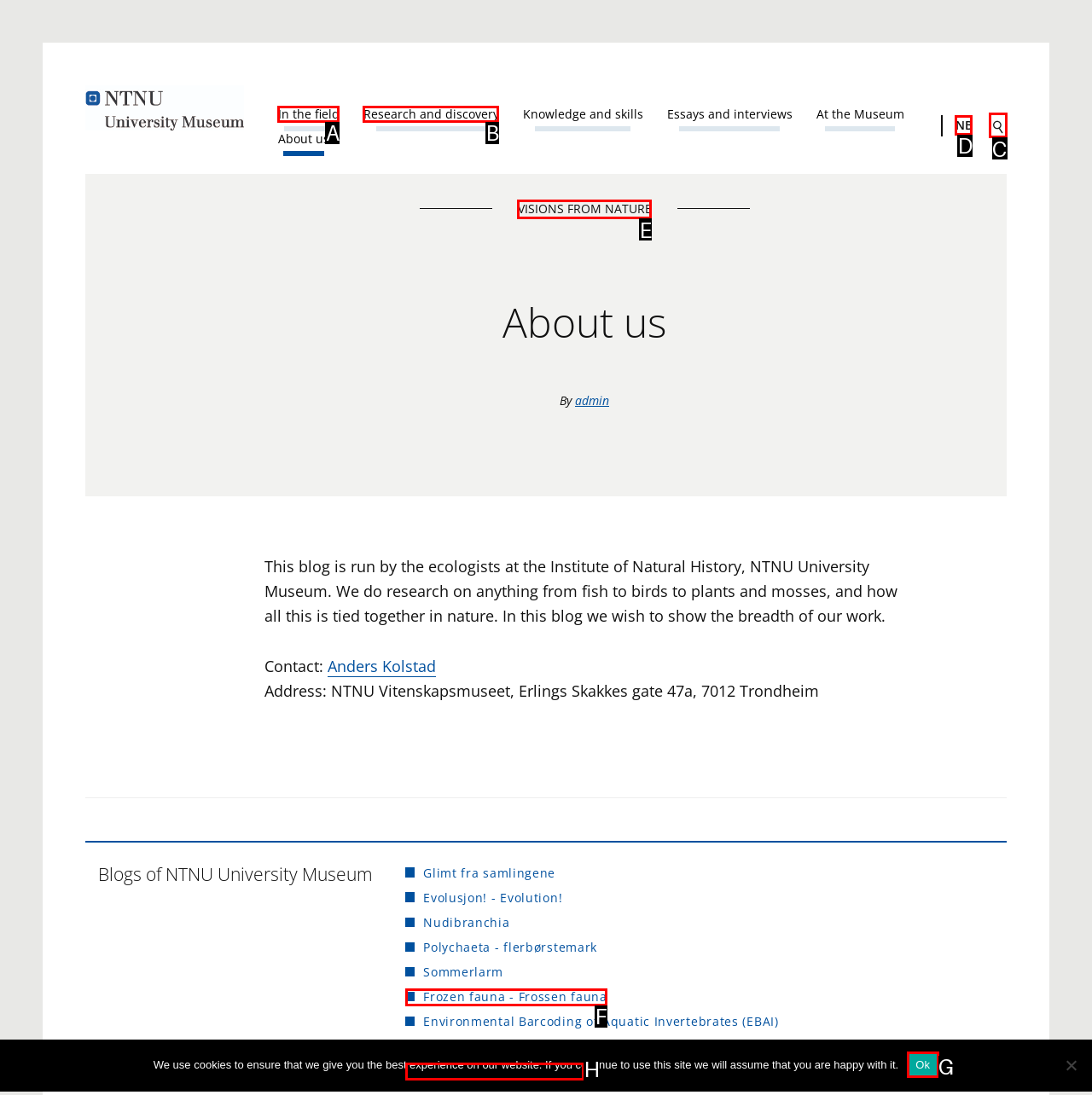Point out the letter of the HTML element you should click on to execute the task: Search on the website
Reply with the letter from the given options.

C